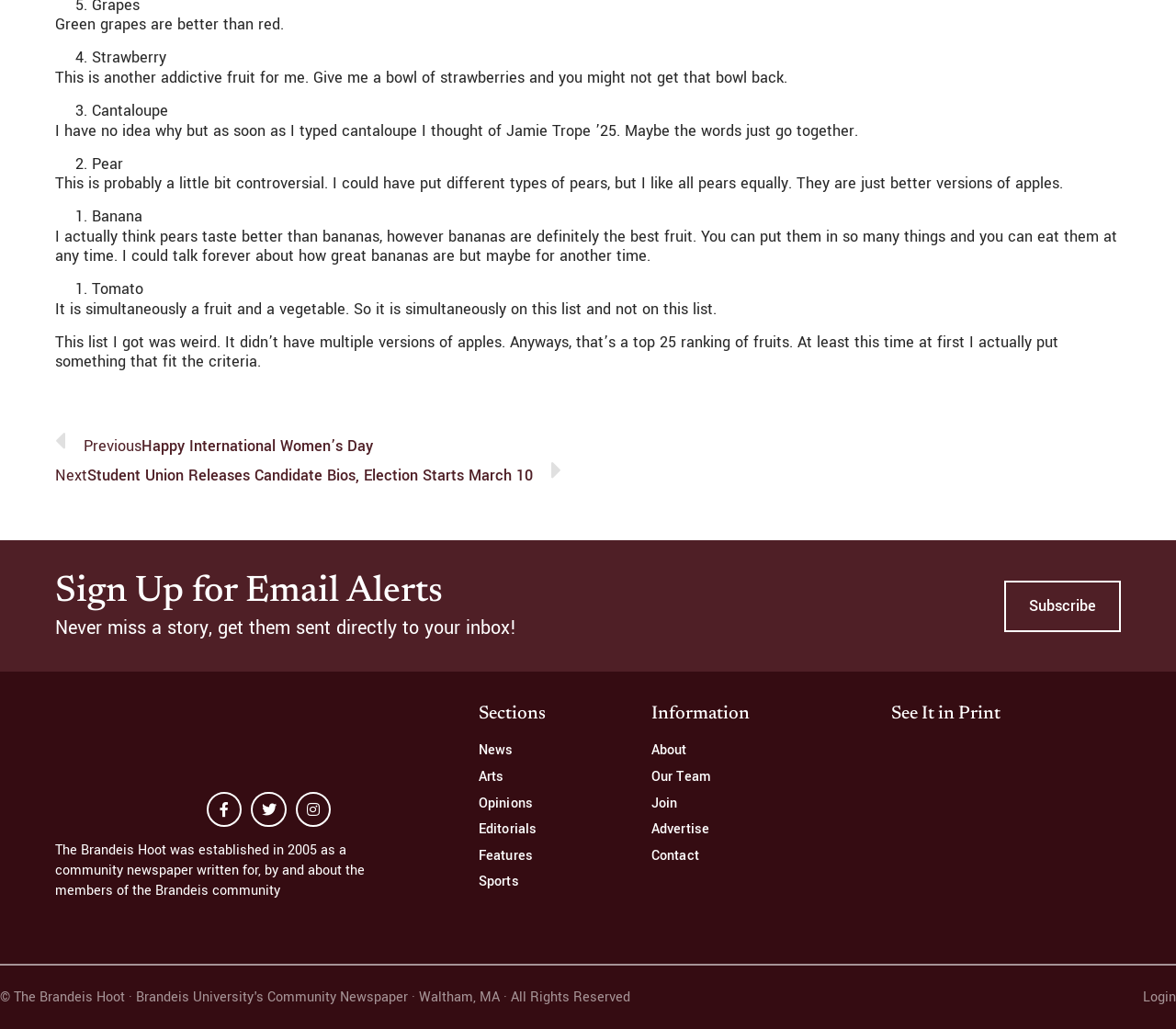Please identify the bounding box coordinates of the area that needs to be clicked to follow this instruction: "Visit the 'News' section".

[0.407, 0.722, 0.499, 0.738]